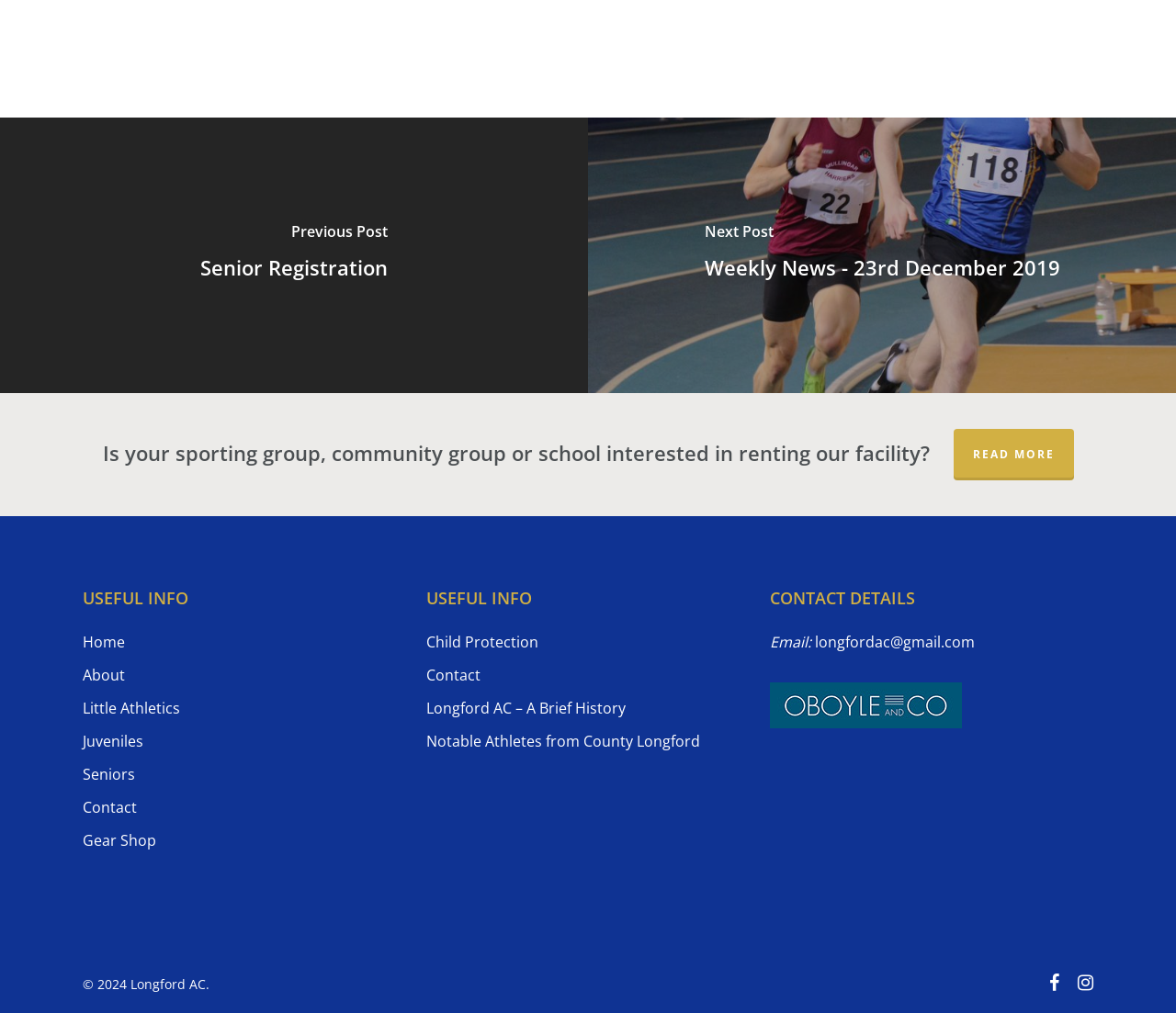Locate the bounding box coordinates of the UI element described by: "Child Protection". Provide the coordinates as four float numbers between 0 and 1, formatted as [left, top, right, bottom].

[0.362, 0.621, 0.638, 0.646]